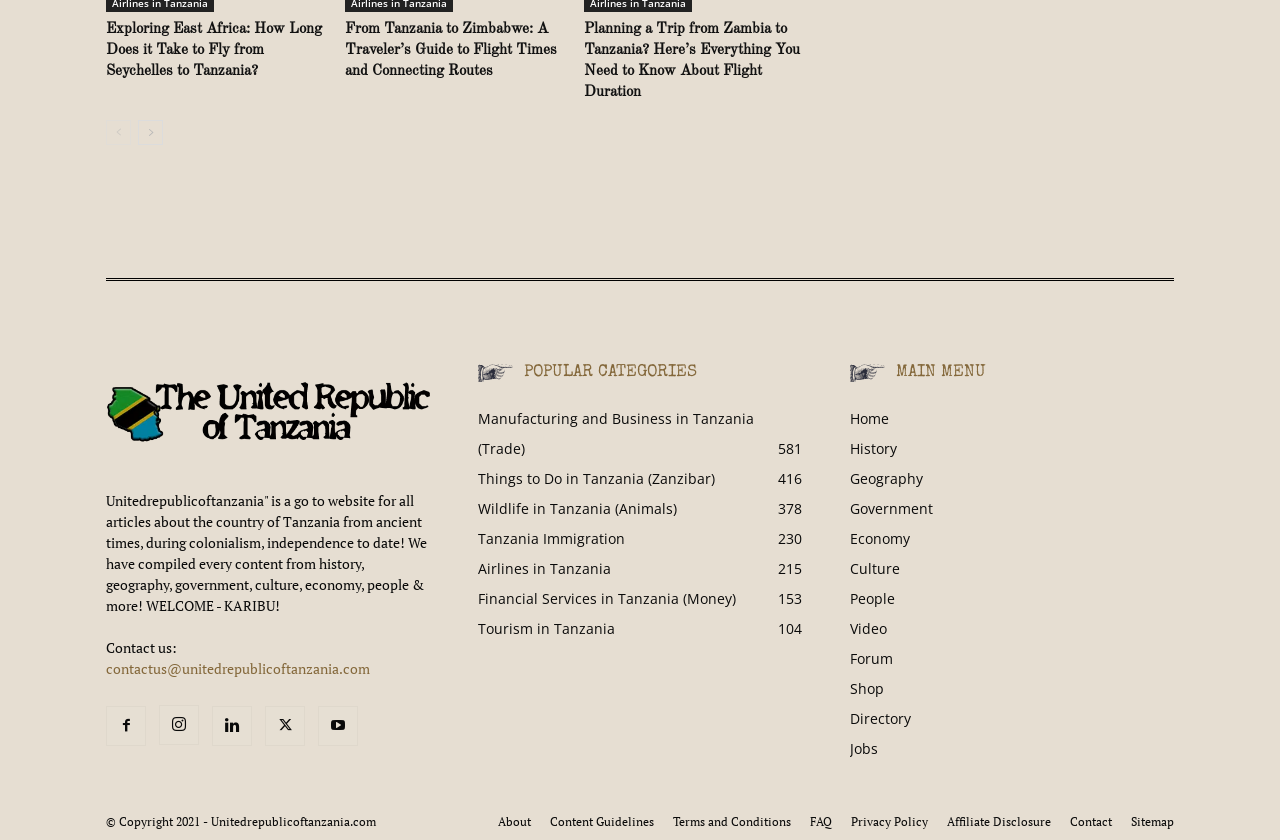From the image, can you give a detailed response to the question below:
How many main menu items are there?

The main menu items are listed under the heading 'MAIN MENU' and there are 11 links listed below it, which are 'Home', 'History', 'Geography', 'Government', 'Economy', 'Culture', 'People', 'Video', 'Forum', 'Shop', and 'Directory'.